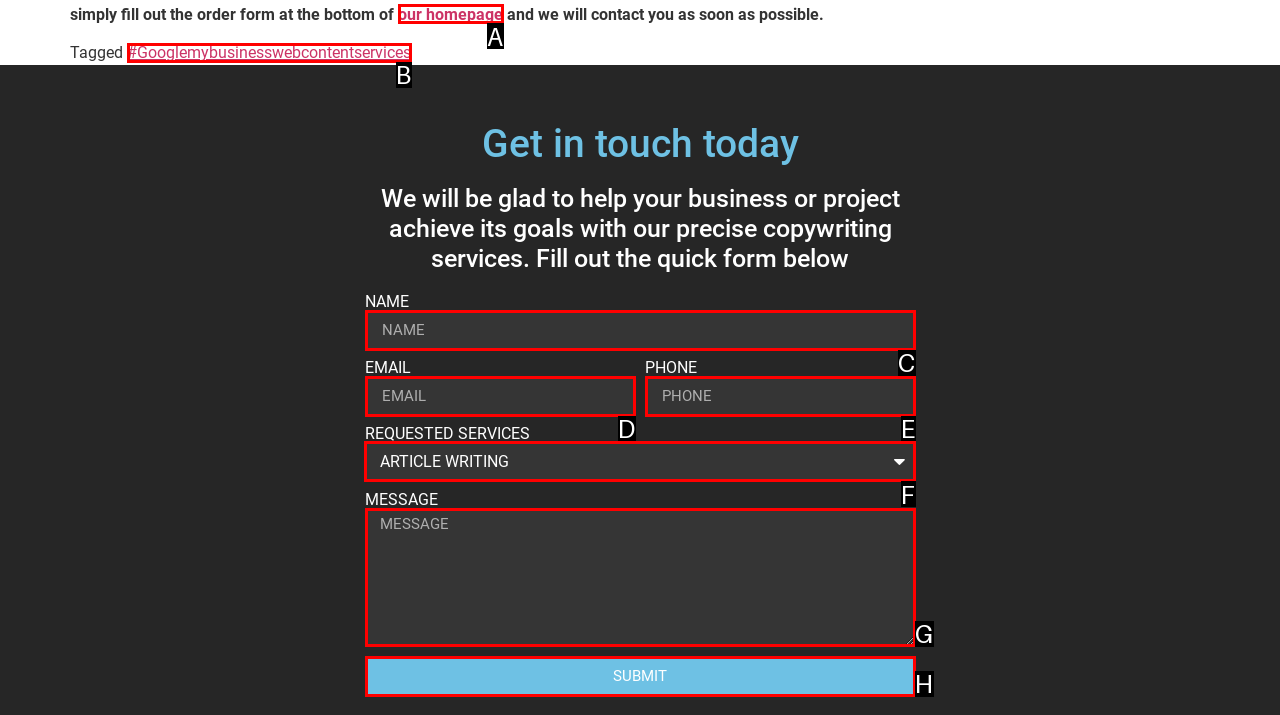Identify the HTML element to click to execute this task: select a requested service Respond with the letter corresponding to the proper option.

F